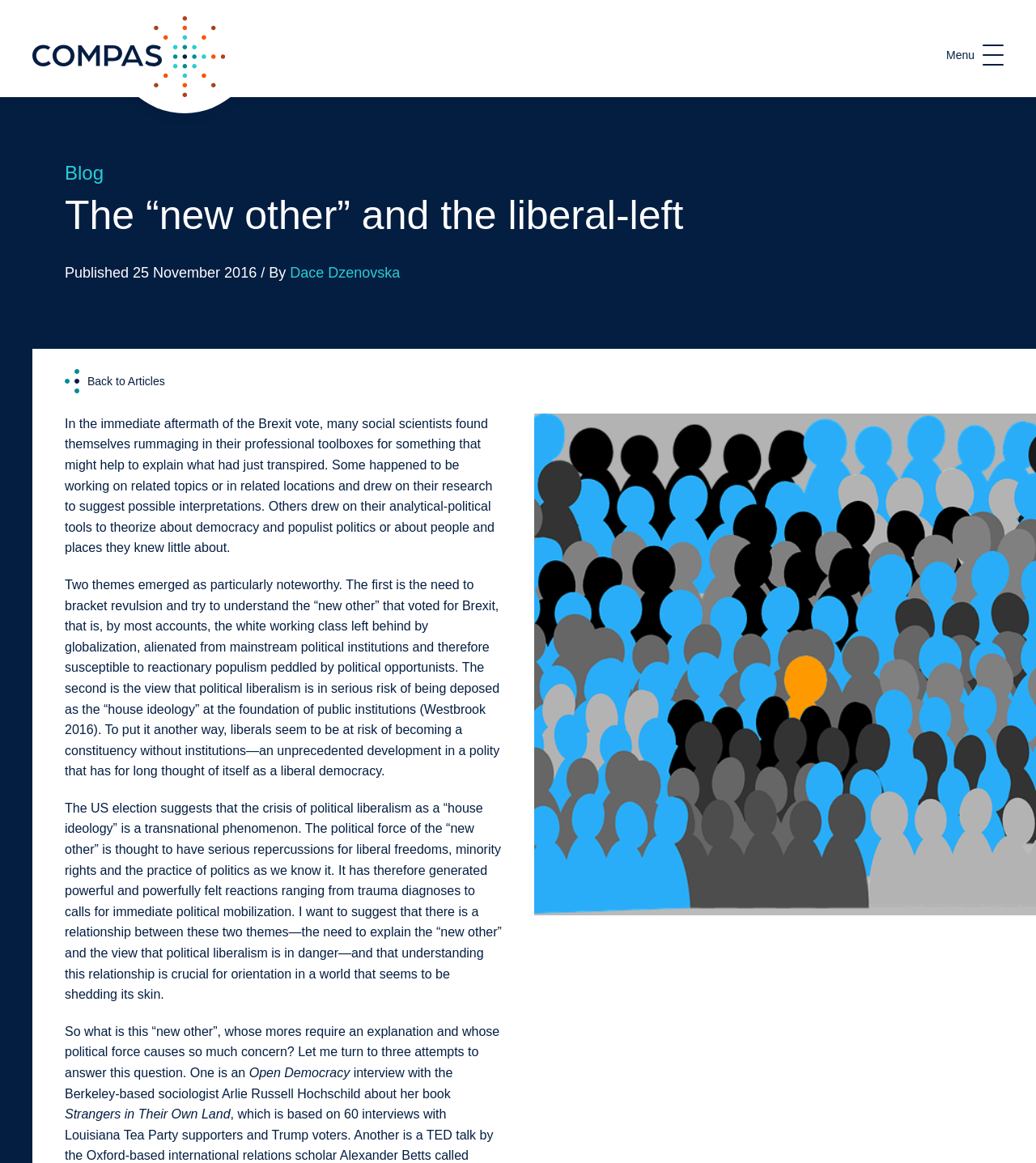Please provide a detailed answer to the question below based on the screenshot: 
What is the location of the sociologist Arlie Russell Hochschild?

The location of the sociologist Arlie Russell Hochschild can be determined by reading the text 'Berkeley-based sociologist Arlie Russell Hochschild' which is mentioned in the context of an interview about her book.